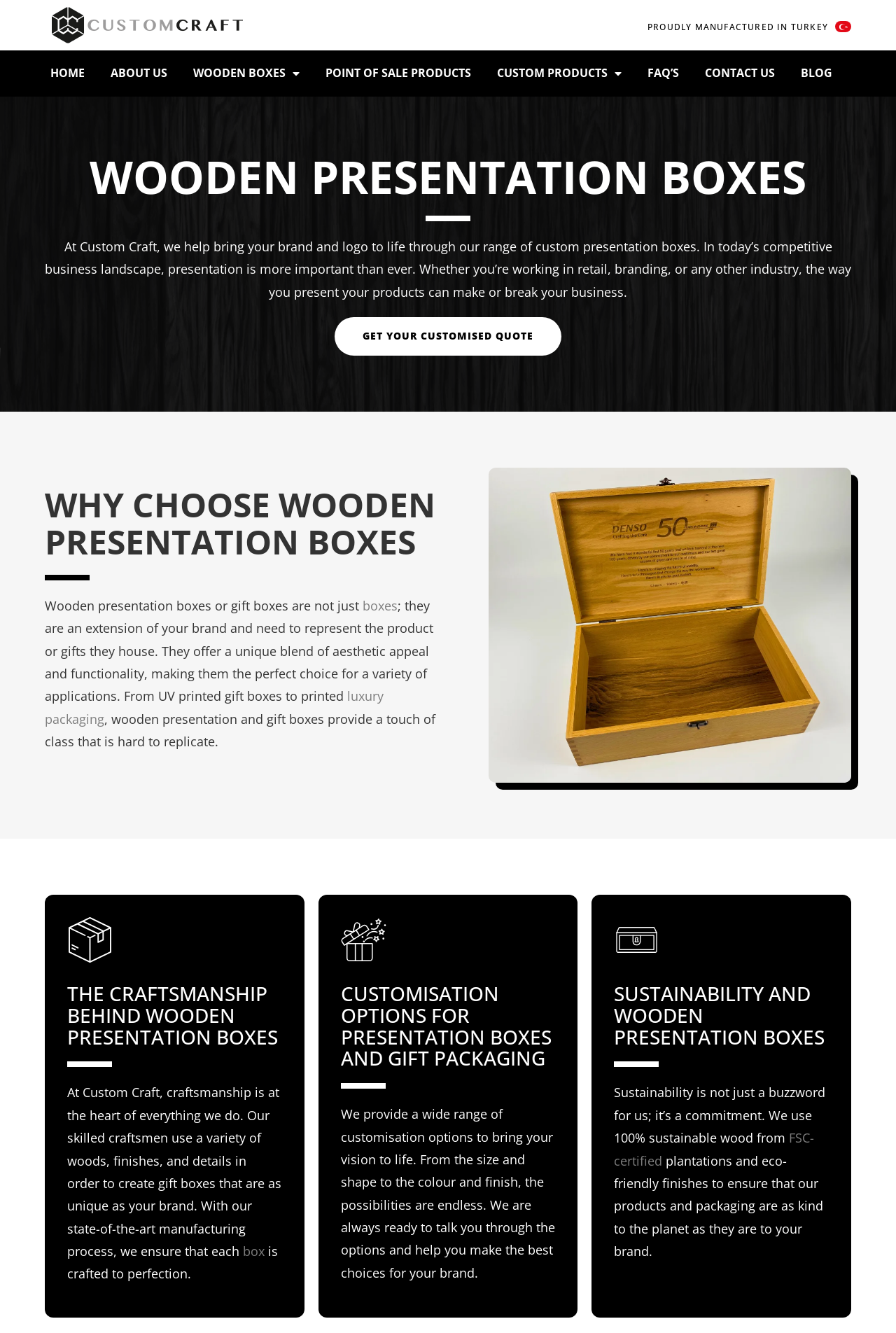Based on the image, give a detailed response to the question: What is the purpose of wooden presentation boxes?

The purpose of wooden presentation boxes can be inferred from the meta description, which states that they are 'Perfect for gifts, events, and luxury items, showcasing commitment to quality and sustainability.'